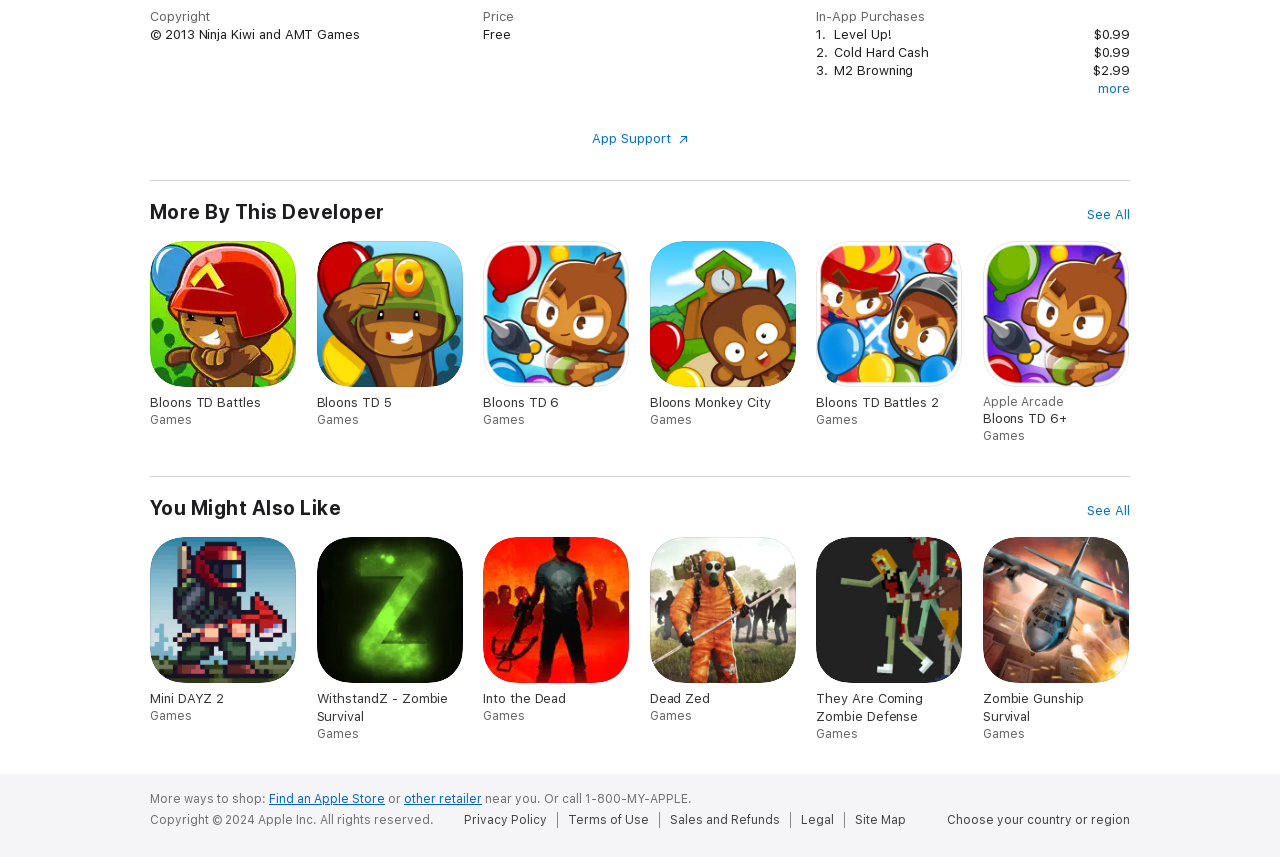Indicate the bounding box coordinates of the element that needs to be clicked to satisfy the following instruction: "Get Bloons TD Battles". The coordinates should be four float numbers between 0 and 1, i.e., [left, top, right, bottom].

[0.117, 0.281, 0.232, 0.499]